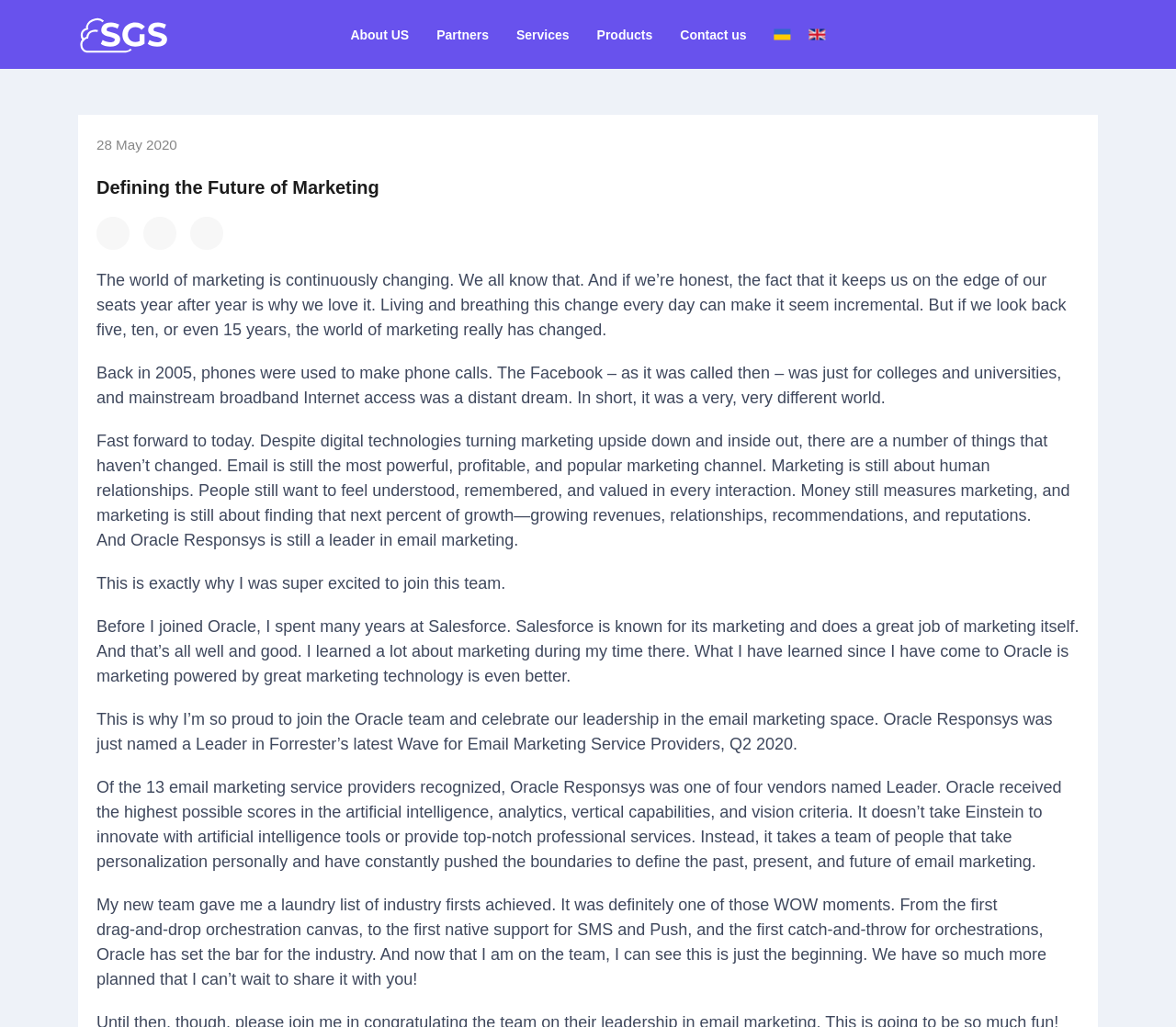Give a concise answer of one word or phrase to the question: 
What is the company name?

SL Global Service LLC